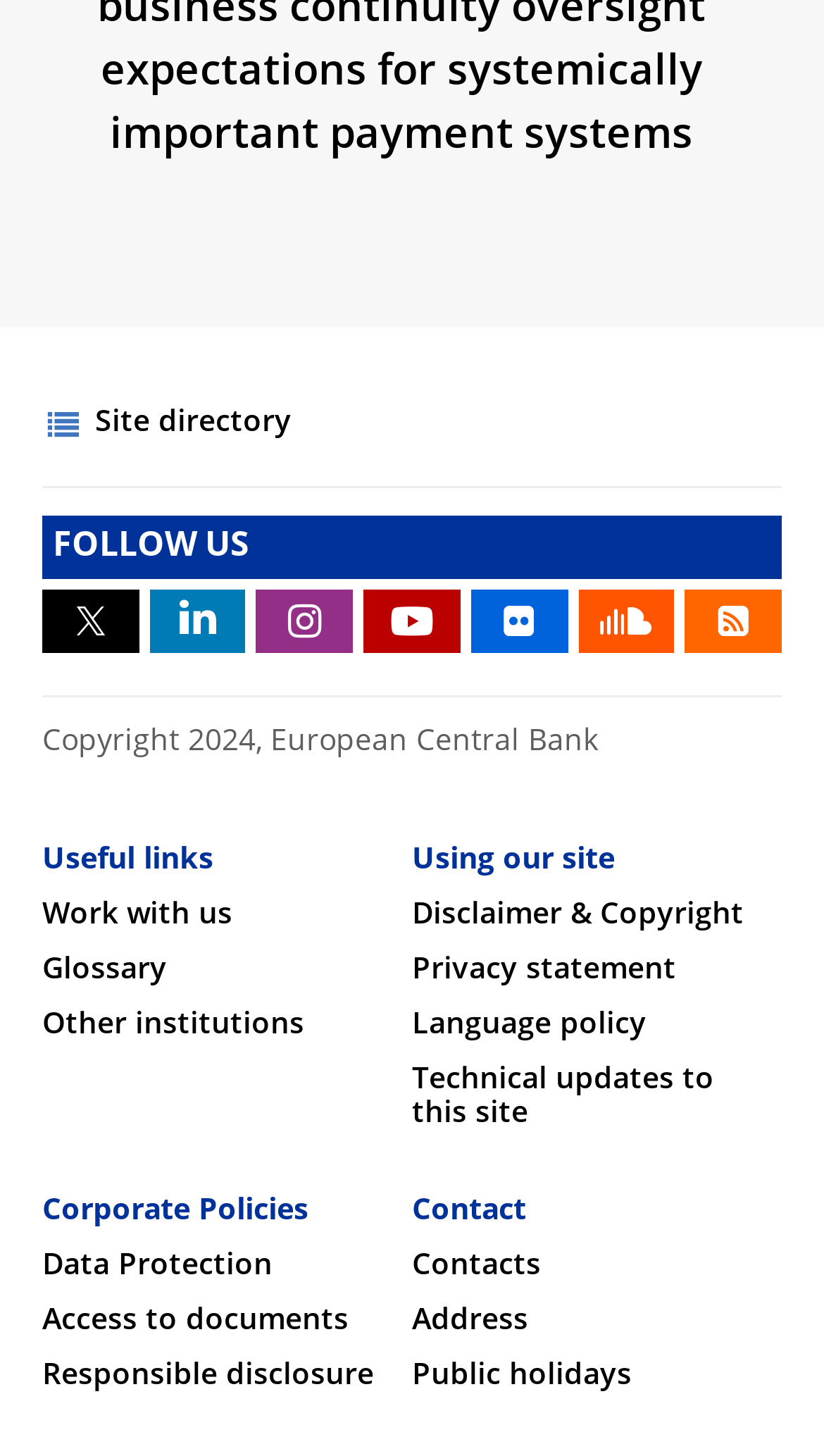Please determine the bounding box coordinates of the element's region to click in order to carry out the following instruction: "Read disclaimer and copyright". The coordinates should be four float numbers between 0 and 1, i.e., [left, top, right, bottom].

[0.5, 0.619, 0.903, 0.639]